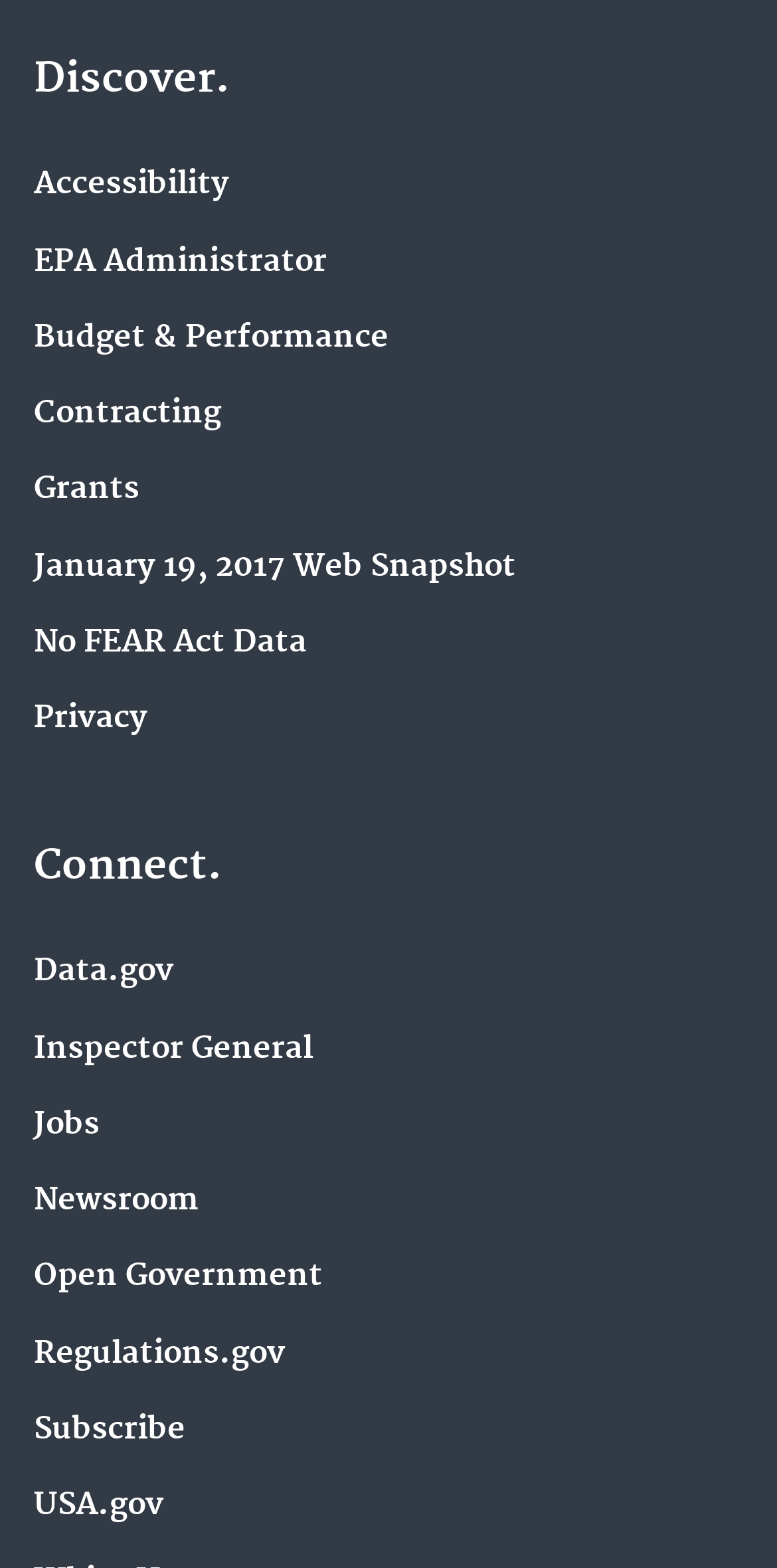Answer the question with a single word or phrase: 
How many links are there on the webpage?

19